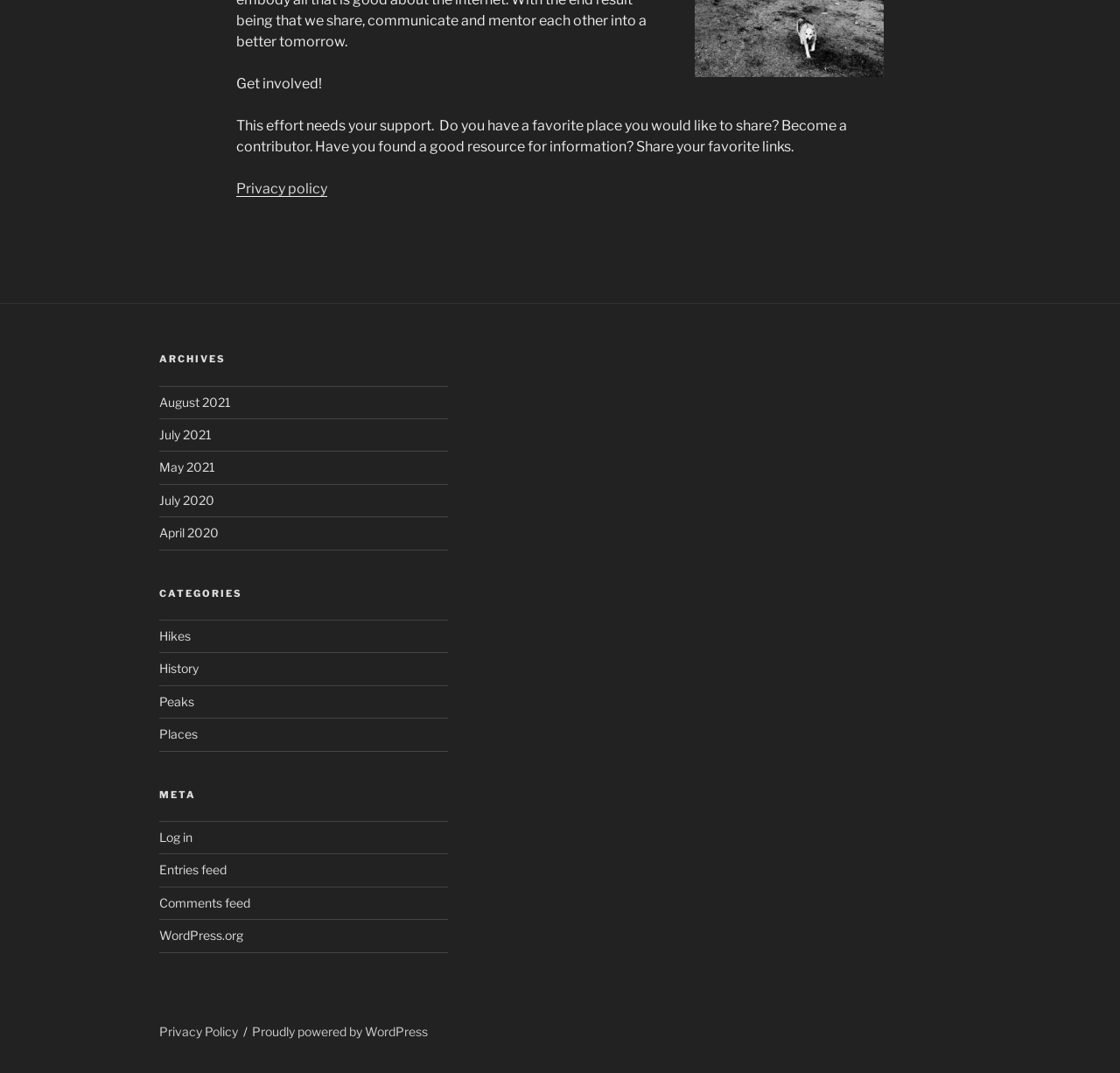Highlight the bounding box coordinates of the element you need to click to perform the following instruction: "Browse archives from 'August 2021'."

[0.142, 0.368, 0.206, 0.381]